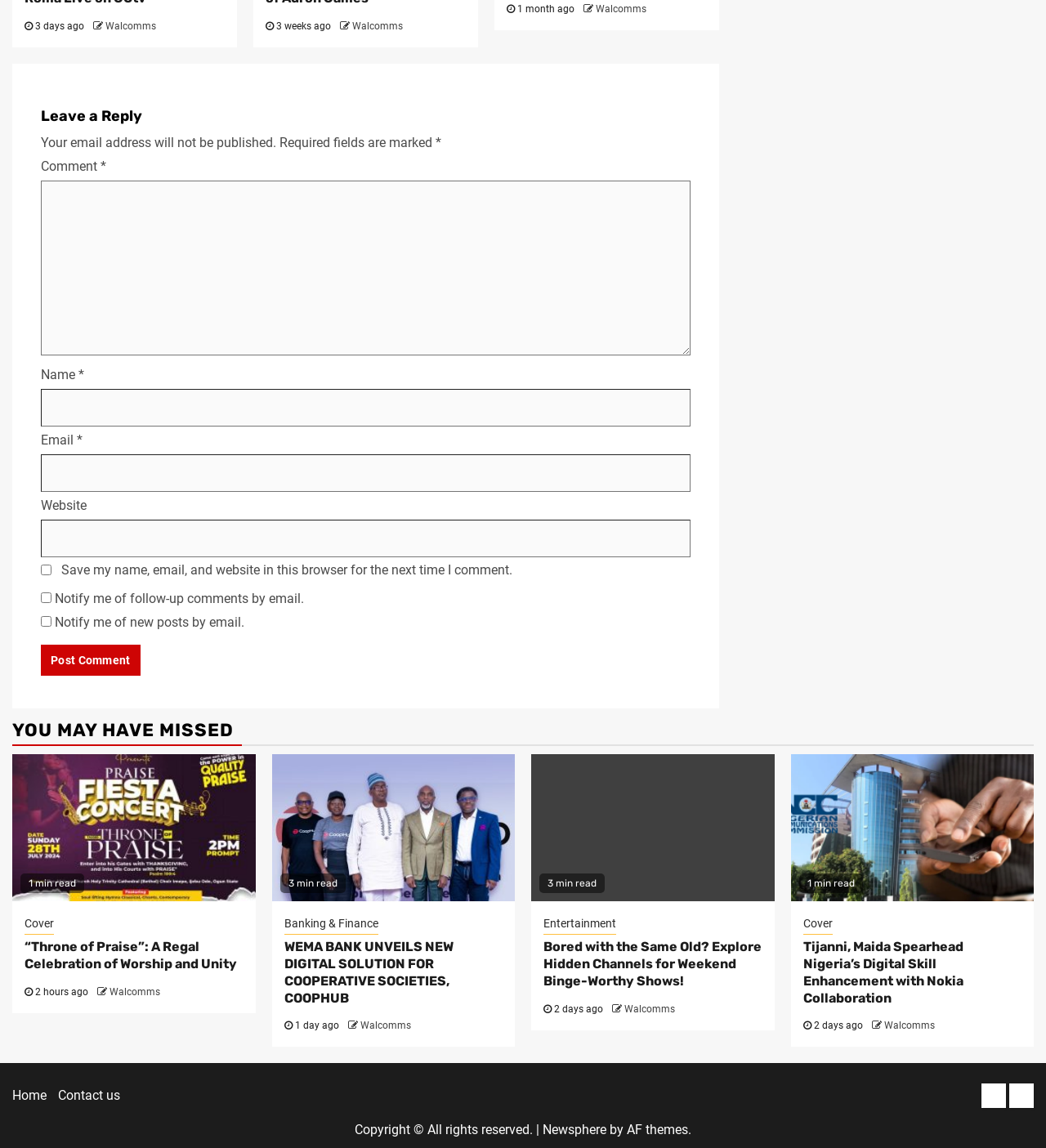Please indicate the bounding box coordinates for the clickable area to complete the following task: "Go to Home". The coordinates should be specified as four float numbers between 0 and 1, i.e., [left, top, right, bottom].

[0.012, 0.948, 0.045, 0.961]